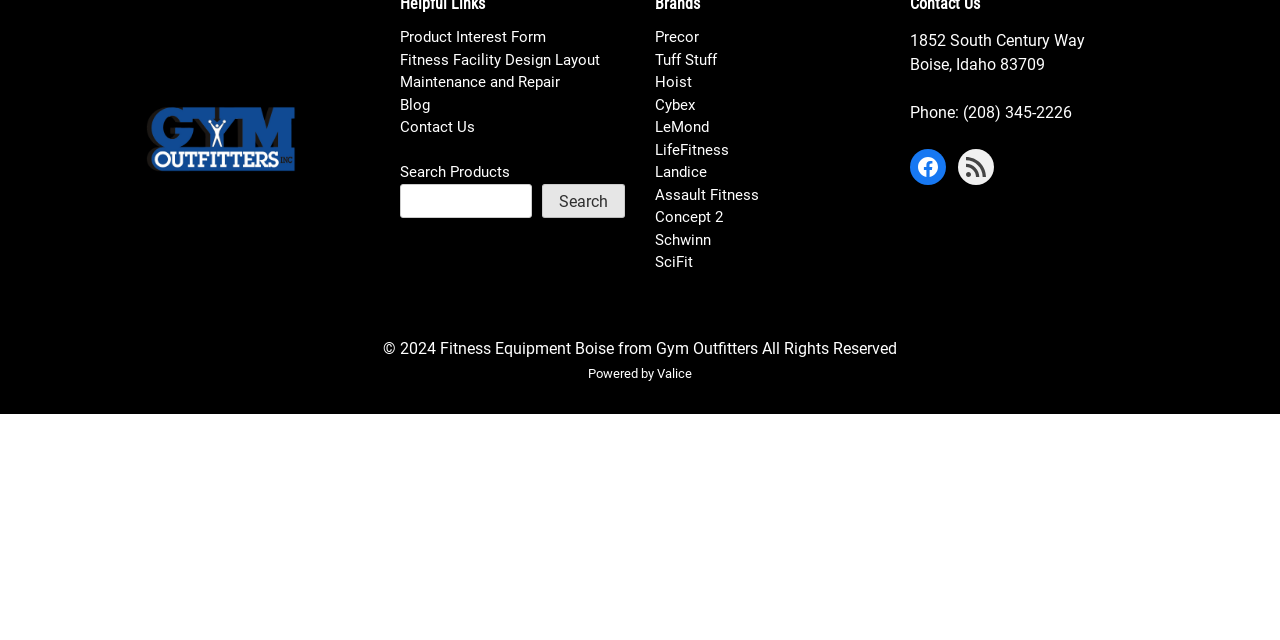Locate the bounding box coordinates of the UI element described by: "Houses of Worship". The bounding box coordinates should consist of four float numbers between 0 and 1, i.e., [left, top, right, bottom].

None